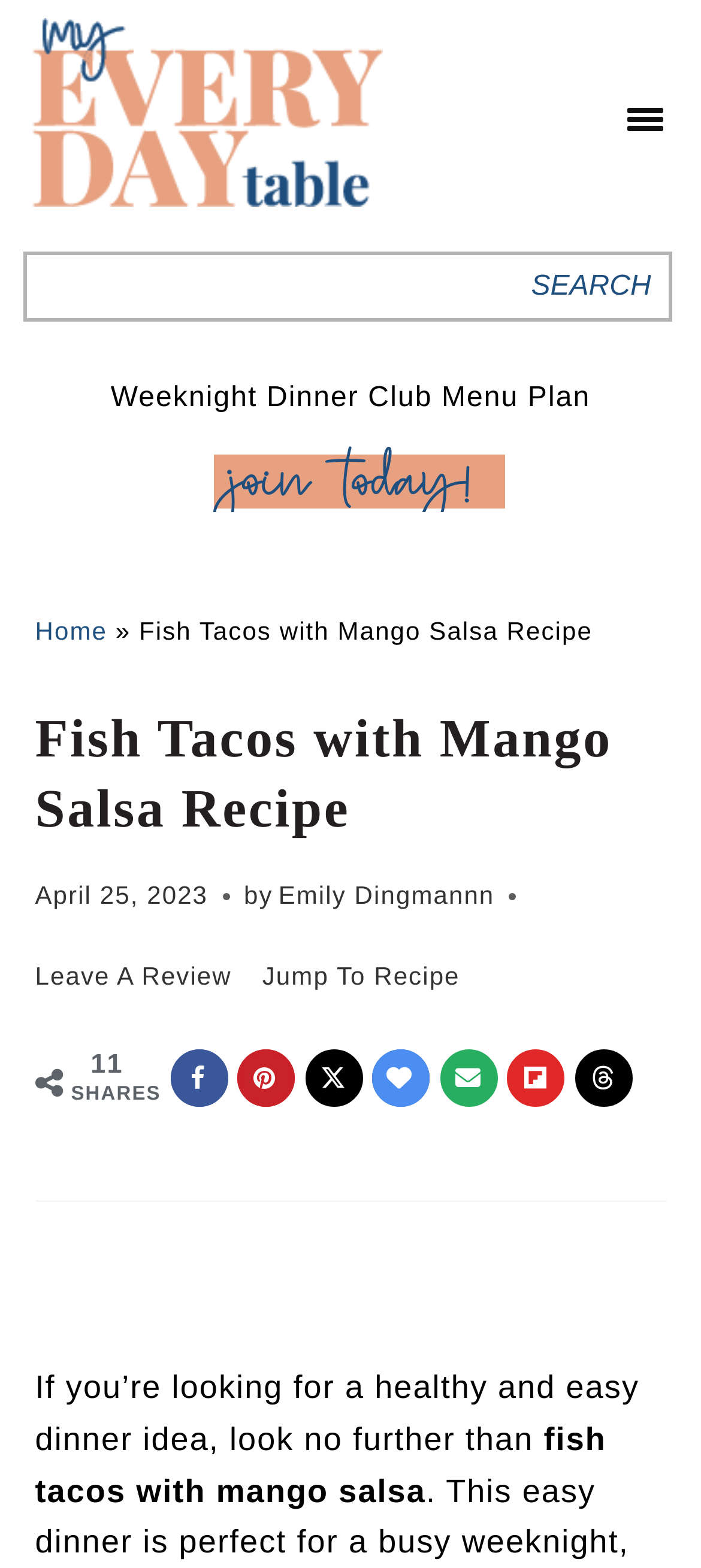Given the description of the UI element: "parent_node: Search name="s" placeholder="Search"", predict the bounding box coordinates in the form of [left, top, right, bottom], with each value being a float between 0 and 1.

[0.033, 0.16, 0.959, 0.205]